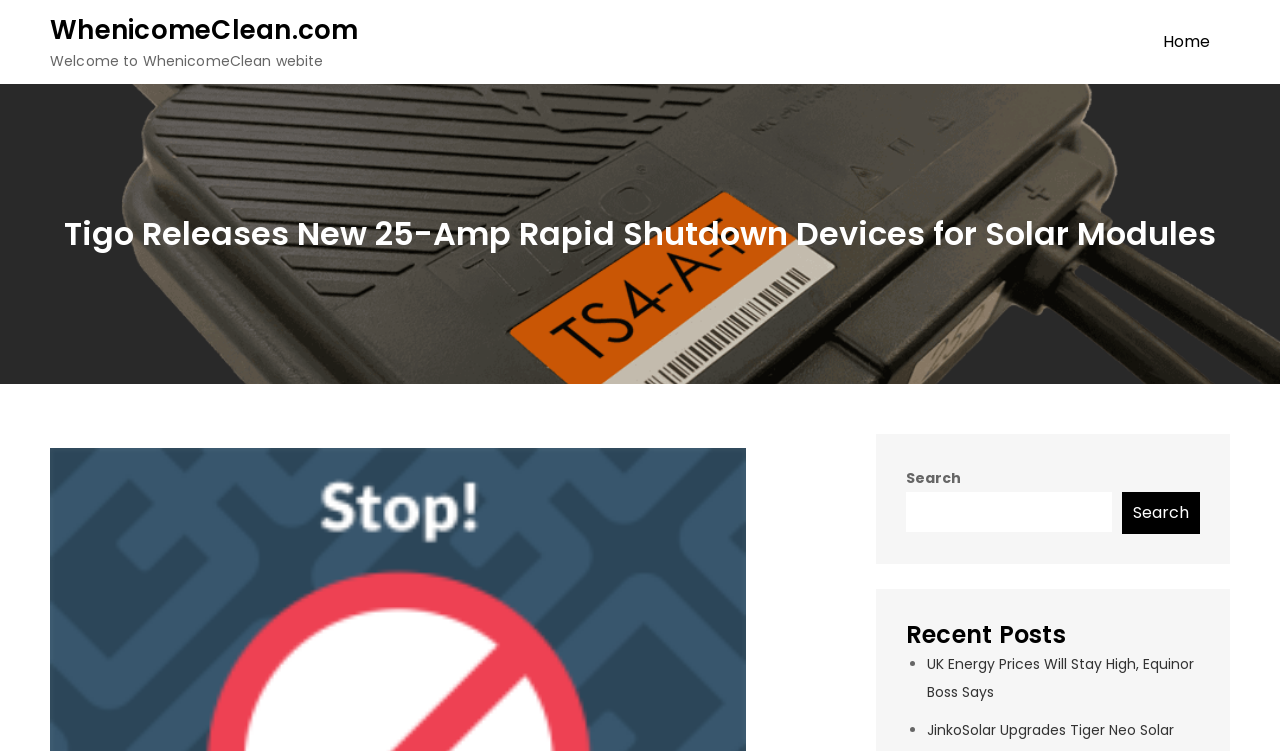What is the name of the website?
Respond to the question with a single word or phrase according to the image.

WhenicomeClean.com